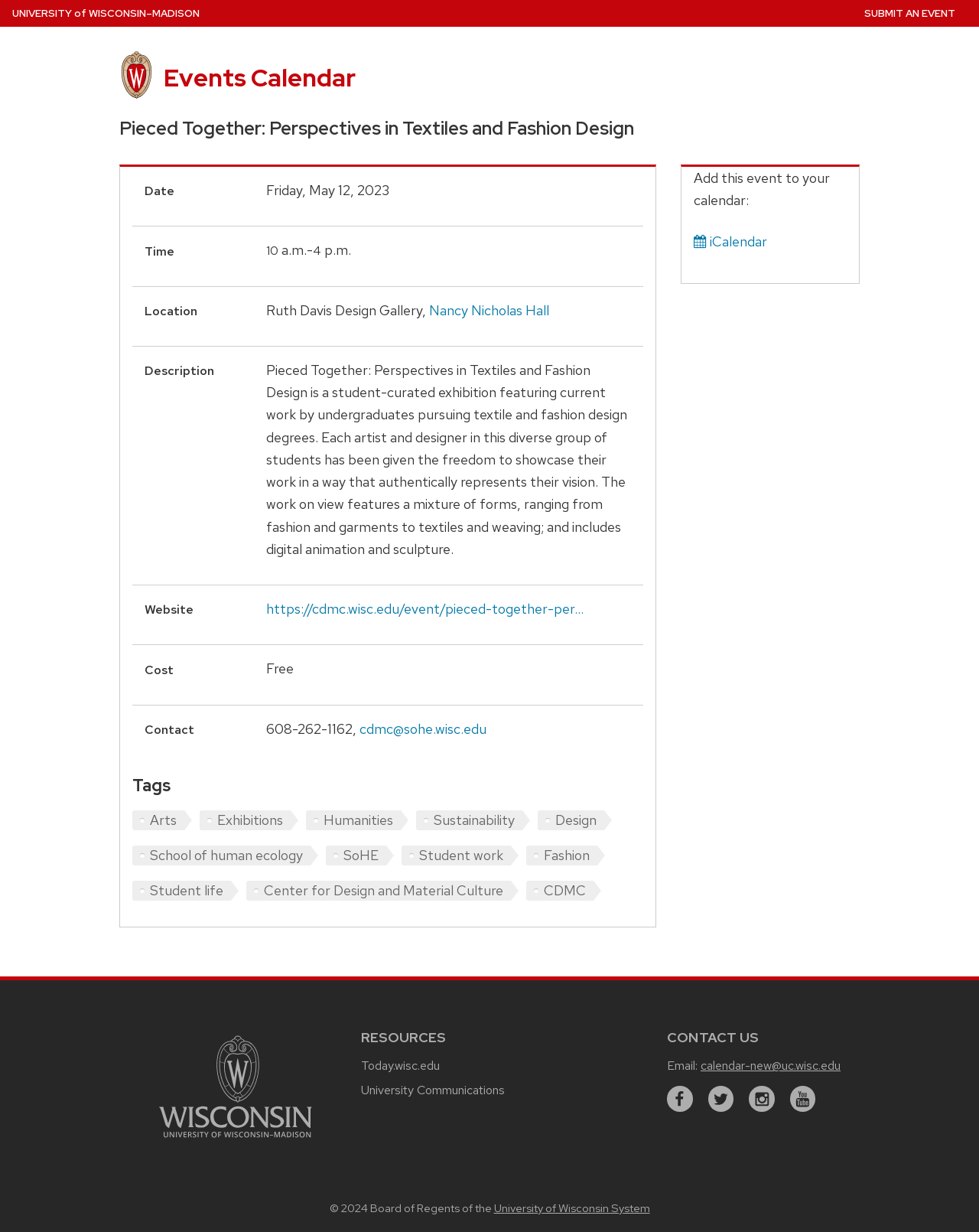Identify the bounding box coordinates of the clickable section necessary to follow the following instruction: "Click the Heelex Podiatry logo". The coordinates should be presented as four float numbers from 0 to 1, i.e., [left, top, right, bottom].

None